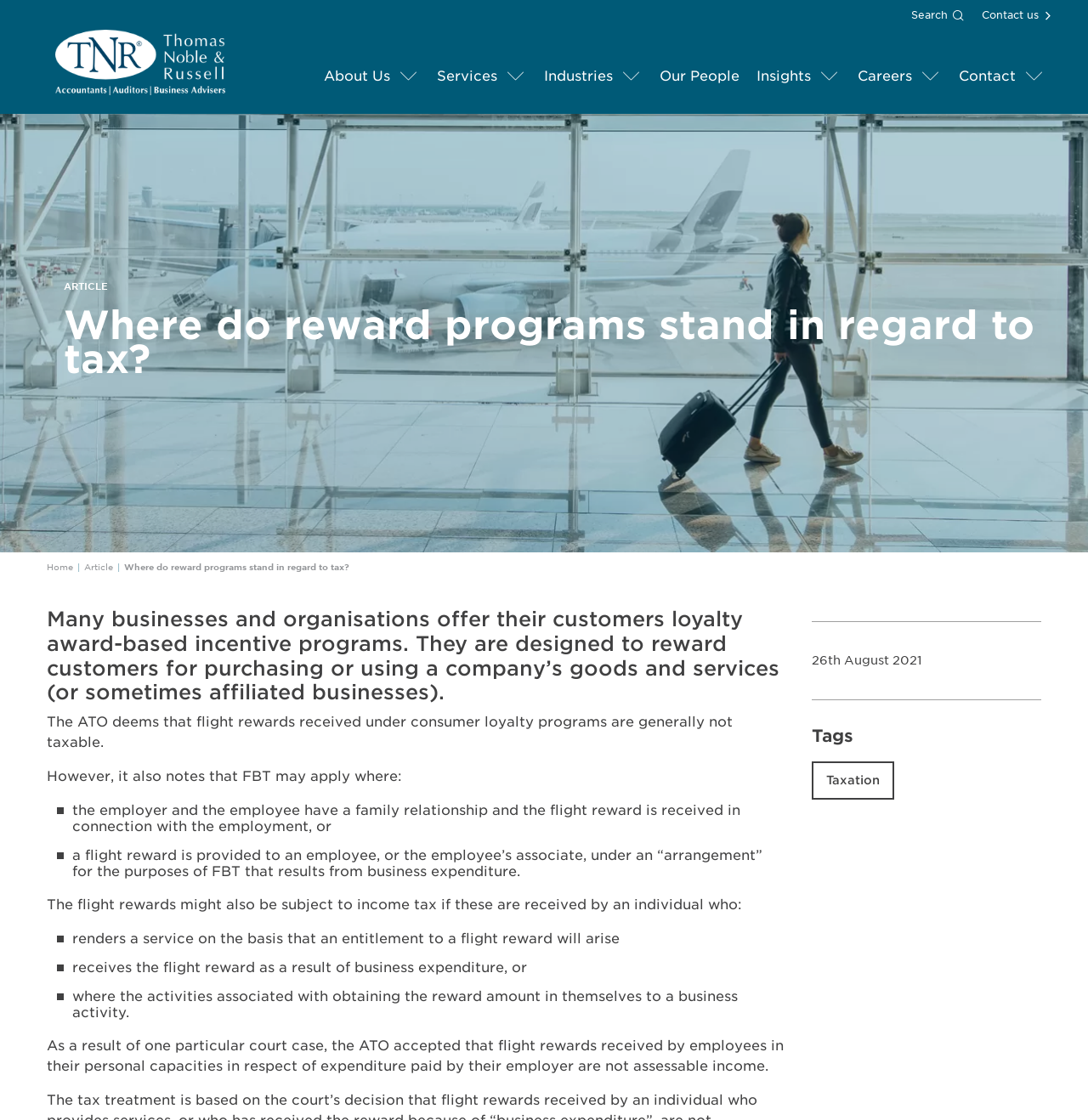Please examine the image and answer the question with a detailed explanation:
What is the tax status of flight rewards received under consumer loyalty programs?

According to the webpage, the ATO deems that flight rewards received under consumer loyalty programs are generally not taxable, but there are certain exceptions and conditions where FBT or income tax may apply.